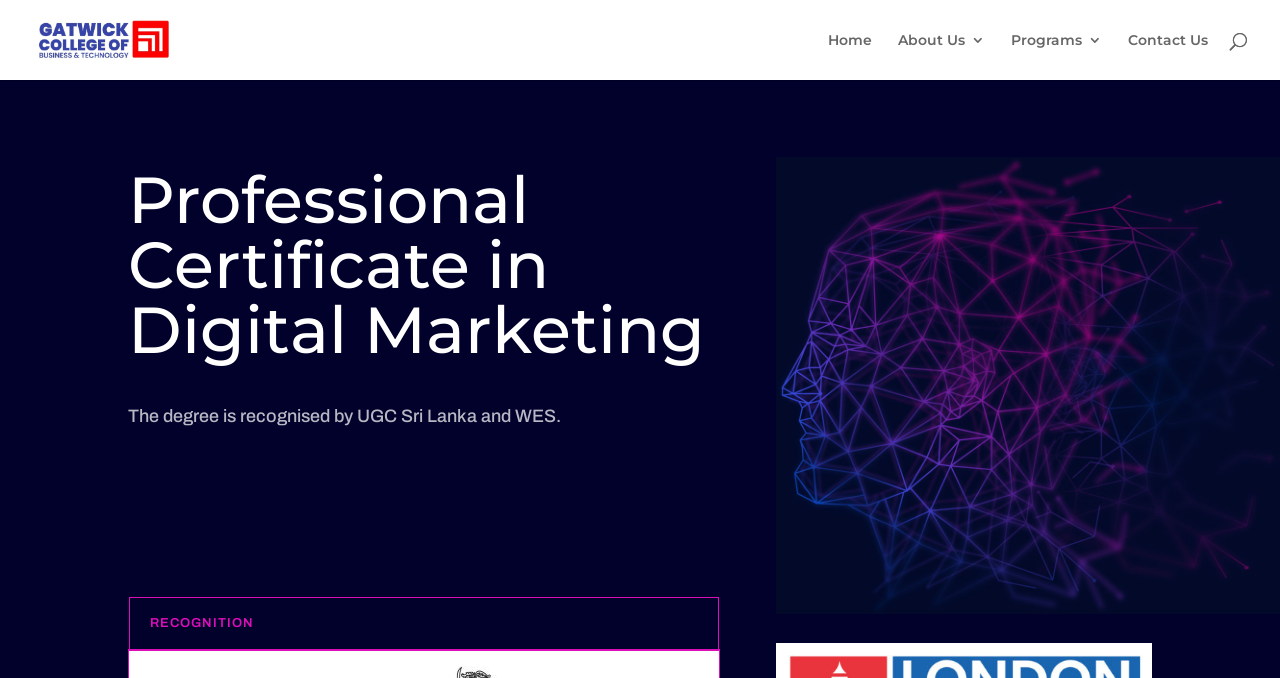Review the image closely and give a comprehensive answer to the question: What is the recognition of the degree?

The recognition of the degree is mentioned in the middle of the webpage, where it is stated that 'The degree is recognised by UGC Sri Lanka and WES.' This information is provided in a static text format.